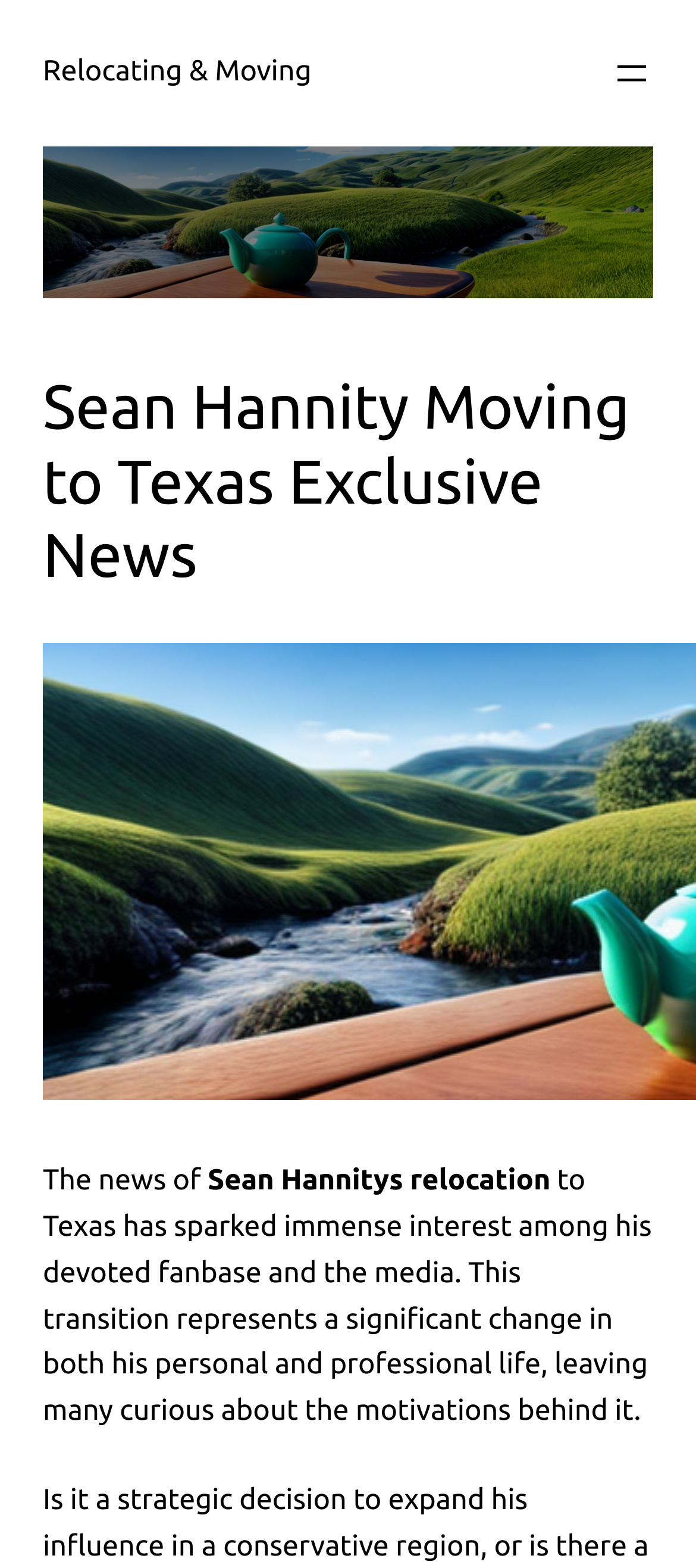What is the purpose of the 'Open menu' button?
Provide an in-depth answer to the question, covering all aspects.

The 'Open menu' button has a popup dialog, which suggests that it is used to open a menu or a list of options, allowing users to access more features or content.